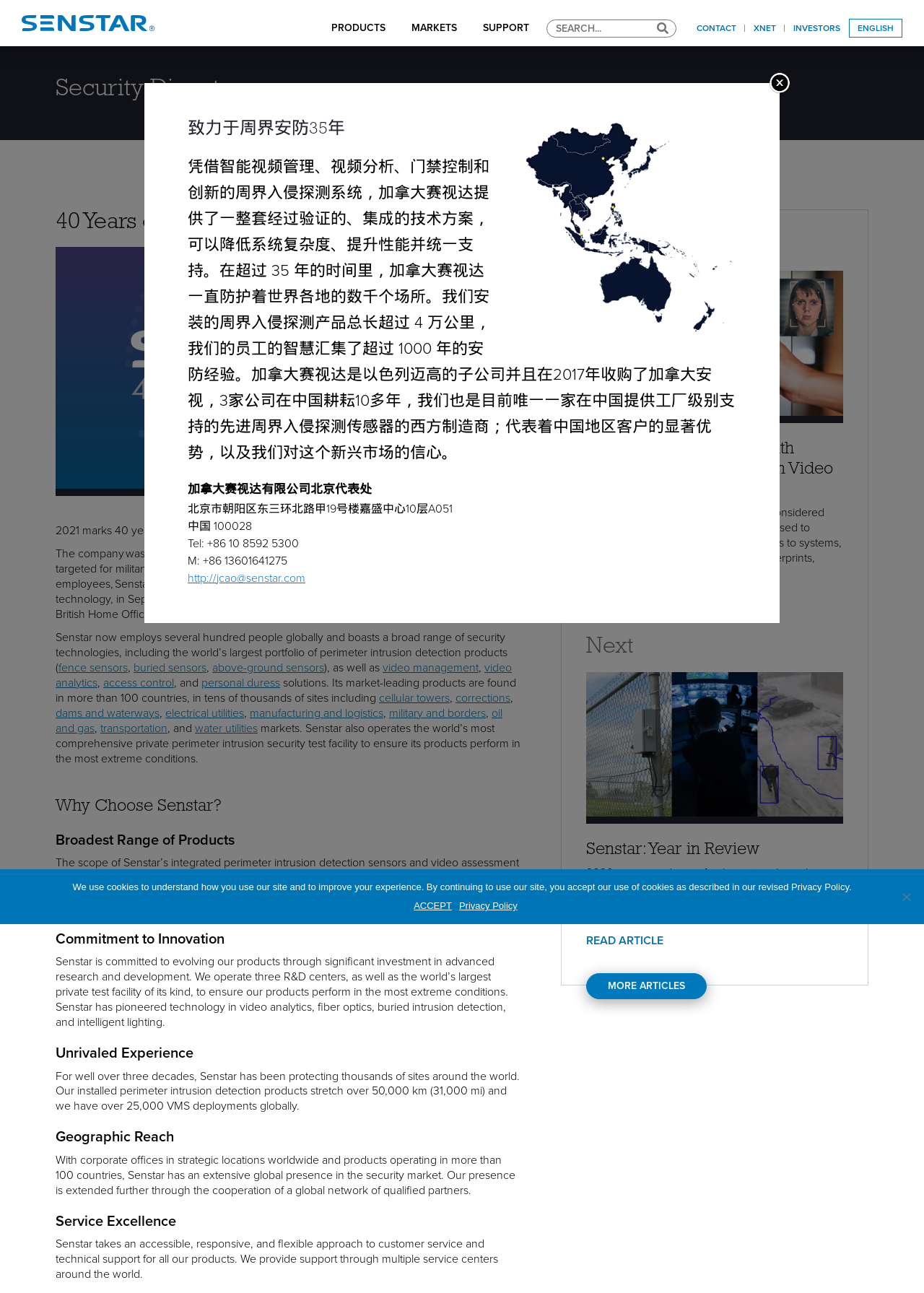Please specify the bounding box coordinates for the clickable region that will help you carry out the instruction: "Click the 'CONTACT' link".

[0.754, 0.018, 0.797, 0.026]